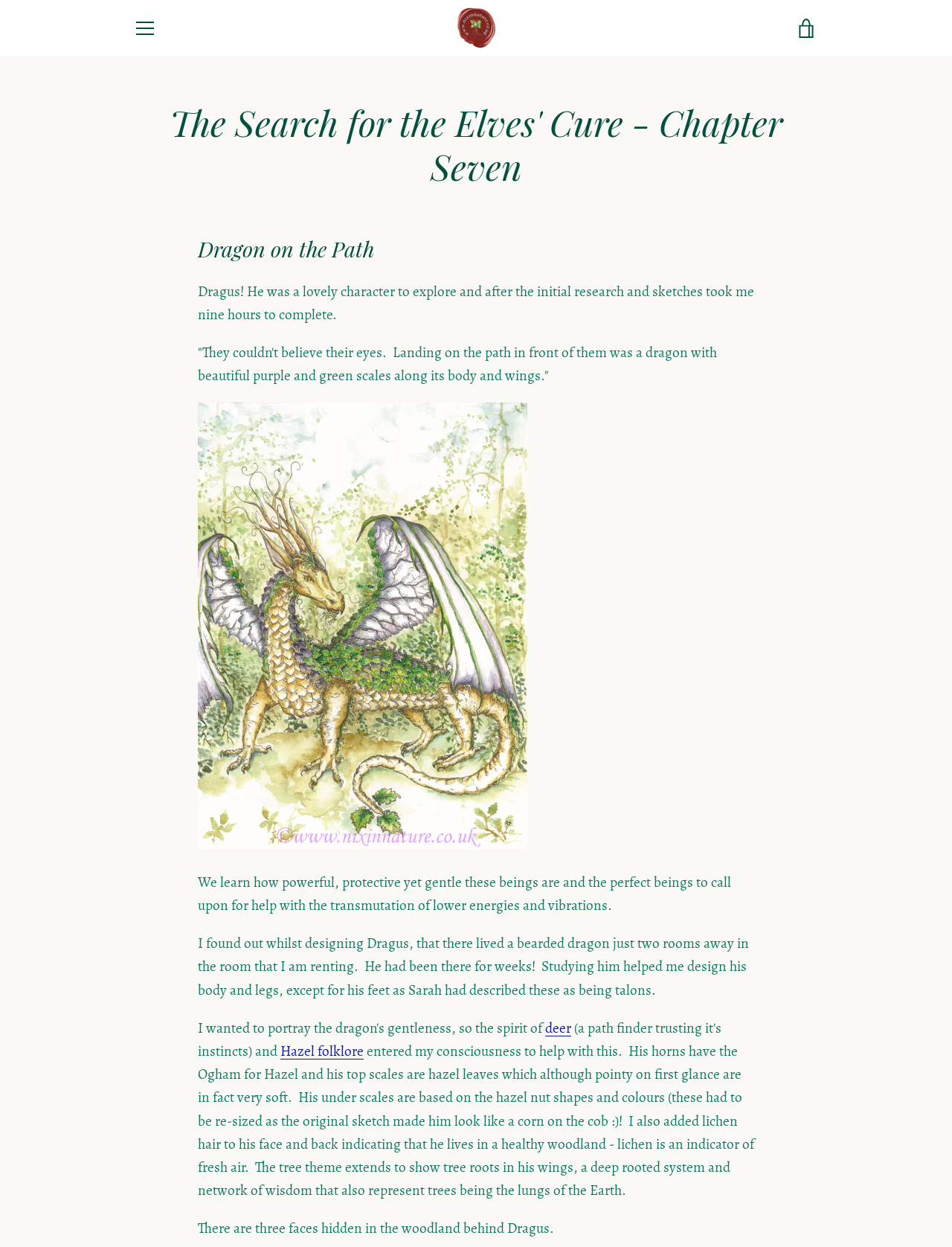Please locate the bounding box coordinates of the element that should be clicked to achieve the given instruction: "View the 'Nix in Nature Wax Seal' image".

[0.479, 0.006, 0.521, 0.039]